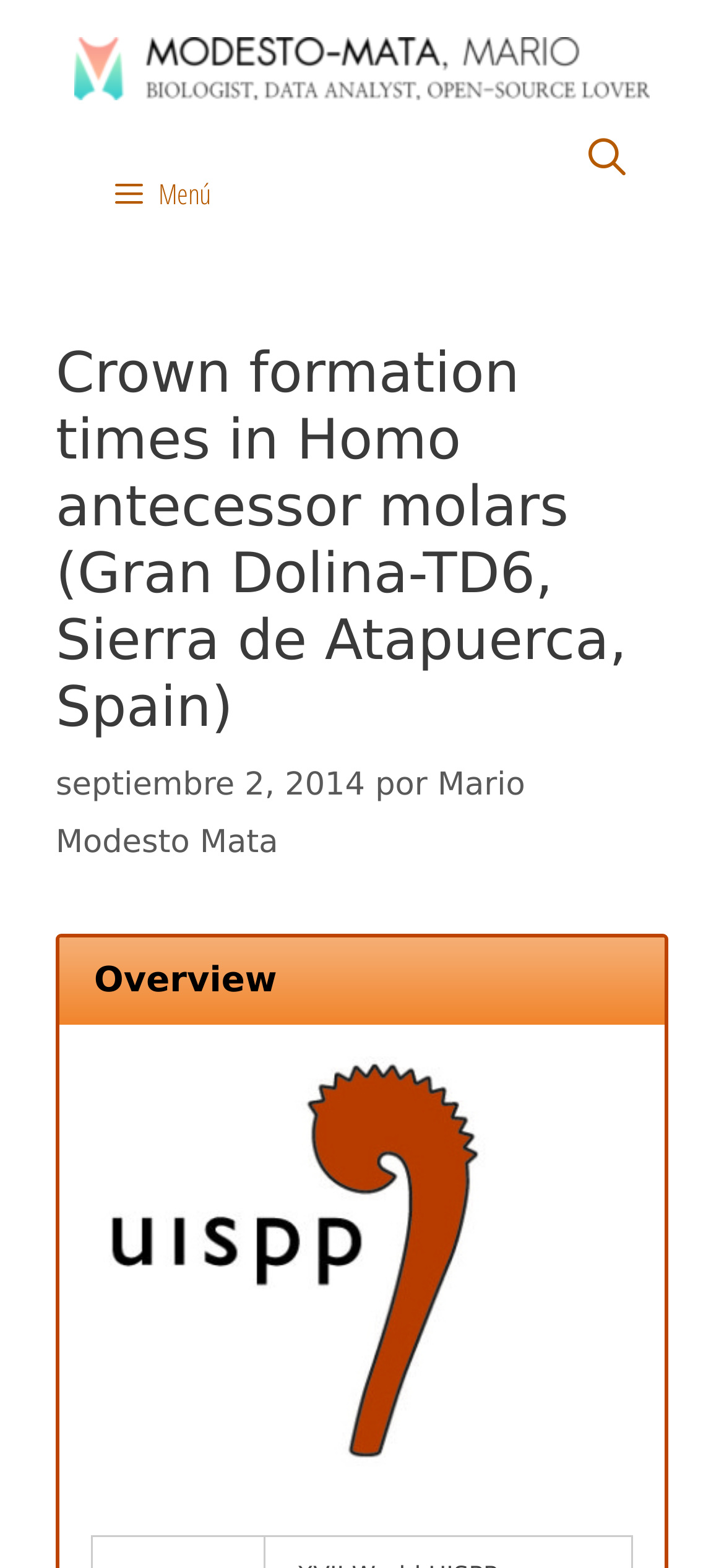What is the name of the site?
Use the image to give a comprehensive and detailed response to the question.

I found the name of the site by looking at the banner element at the top of the webpage, which says 'Sitio', indicating that the name of the site is 'Sitio'.